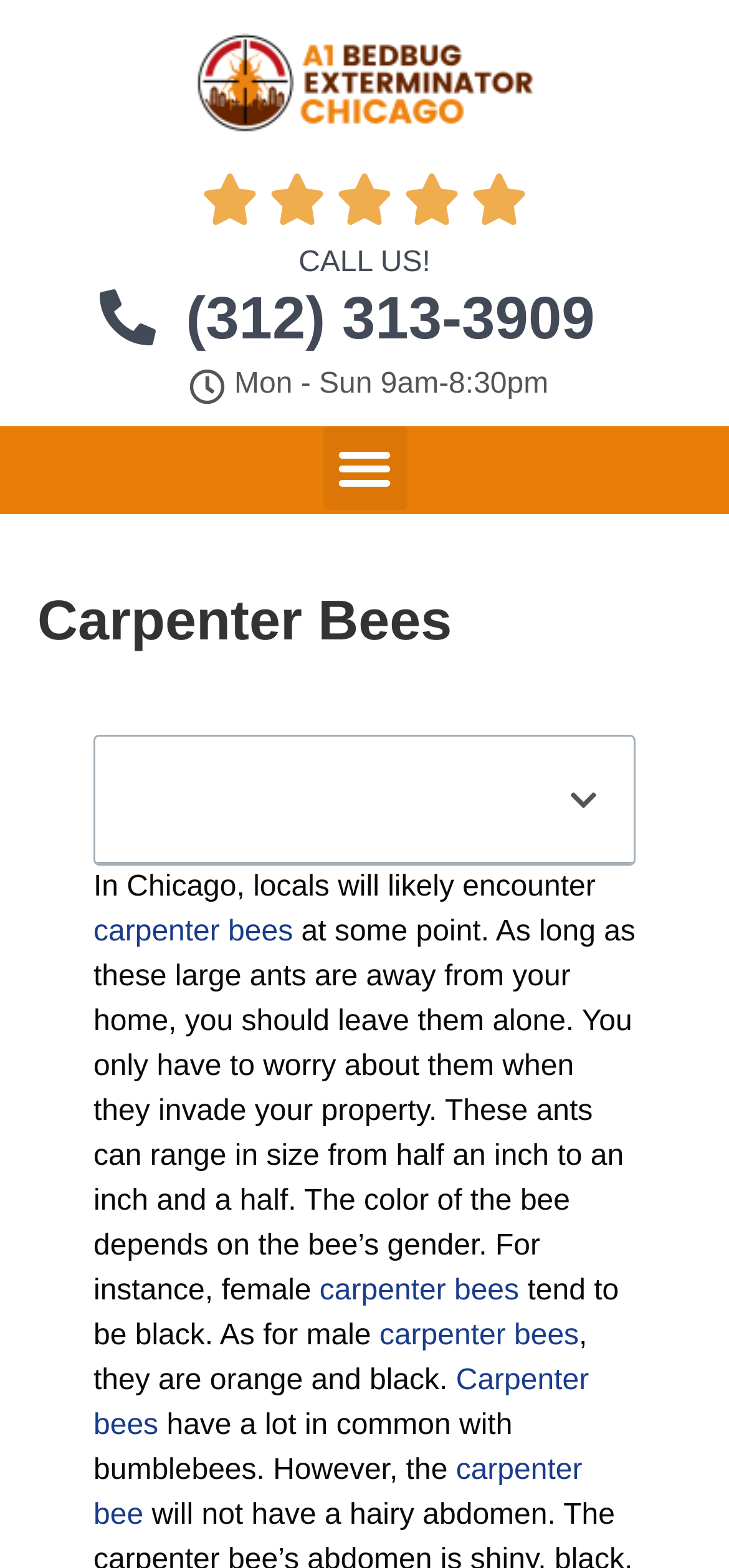What is the typical color of female carpenter bees?
Could you answer the question in a detailed manner, providing as much information as possible?

According to the webpage, the color of the bee depends on the bee's gender, and female carpenter bees tend to be black.